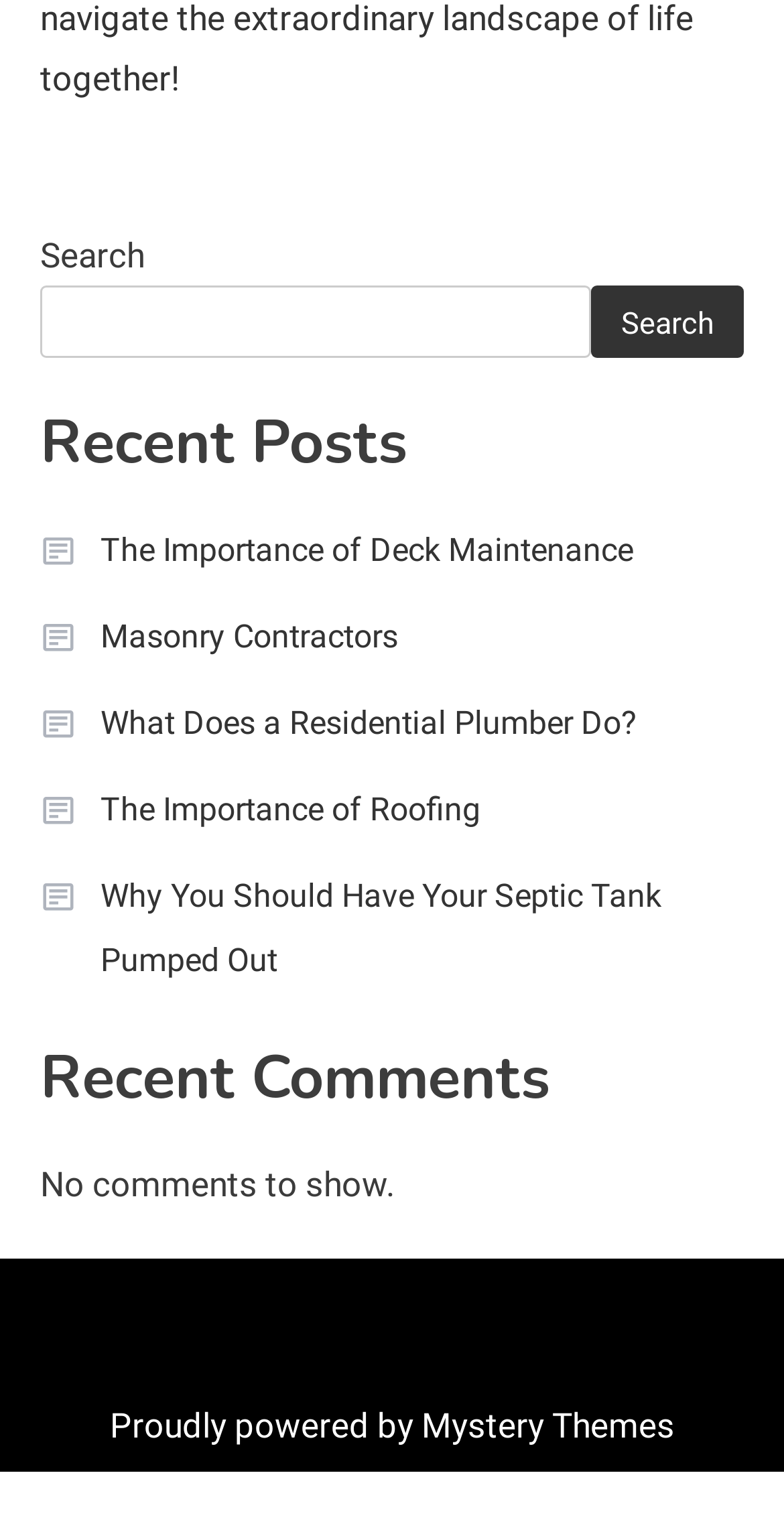Identify the coordinates of the bounding box for the element that must be clicked to accomplish the instruction: "click on Masonry Contractors".

[0.051, 0.397, 0.508, 0.44]